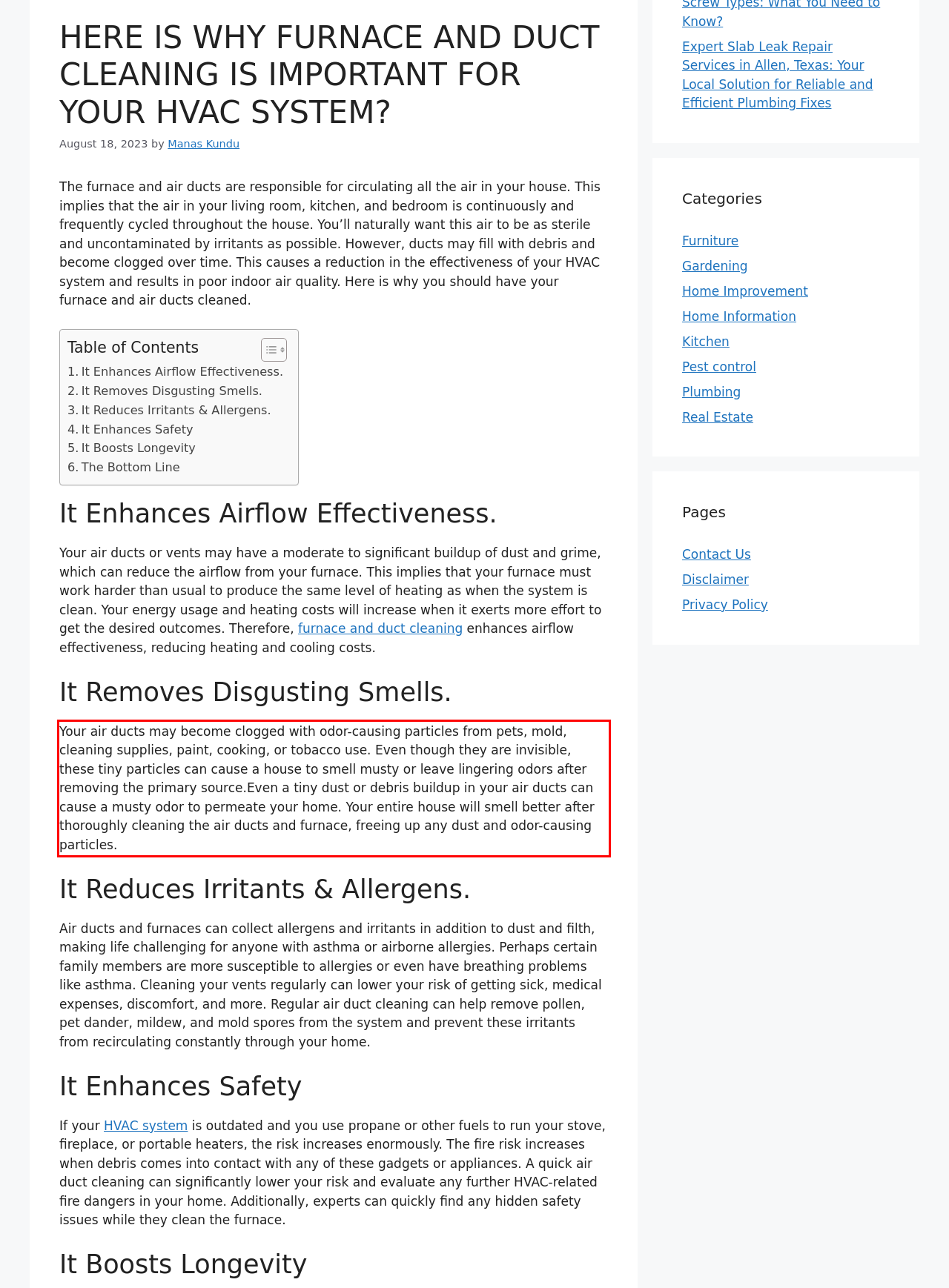Identify the text inside the red bounding box in the provided webpage screenshot and transcribe it.

Your air ducts may become clogged with odor-causing particles from pets, mold, cleaning supplies, paint, cooking, or tobacco use. Even though they are invisible, these tiny particles can cause a house to smell musty or leave lingering odors after removing the primary source.Even a tiny dust or debris buildup in your air ducts can cause a musty odor to permeate your home. Your entire house will smell better after thoroughly cleaning the air ducts and furnace, freeing up any dust and odor-causing particles.